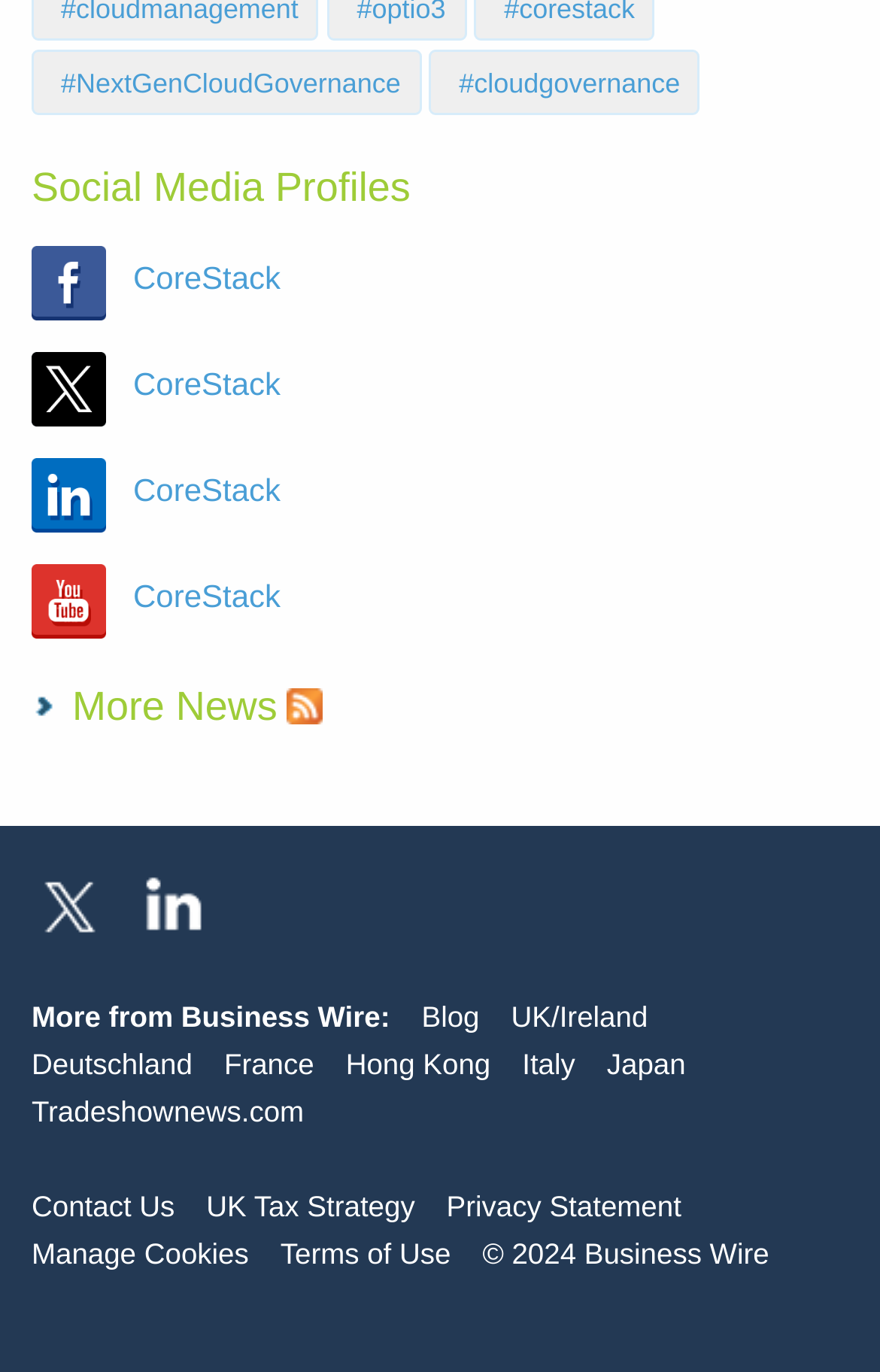Please specify the bounding box coordinates in the format (top-left x, top-left y, bottom-right x, bottom-right y), with values ranging from 0 to 1. Identify the bounding box for the UI component described as follows: Menu

None